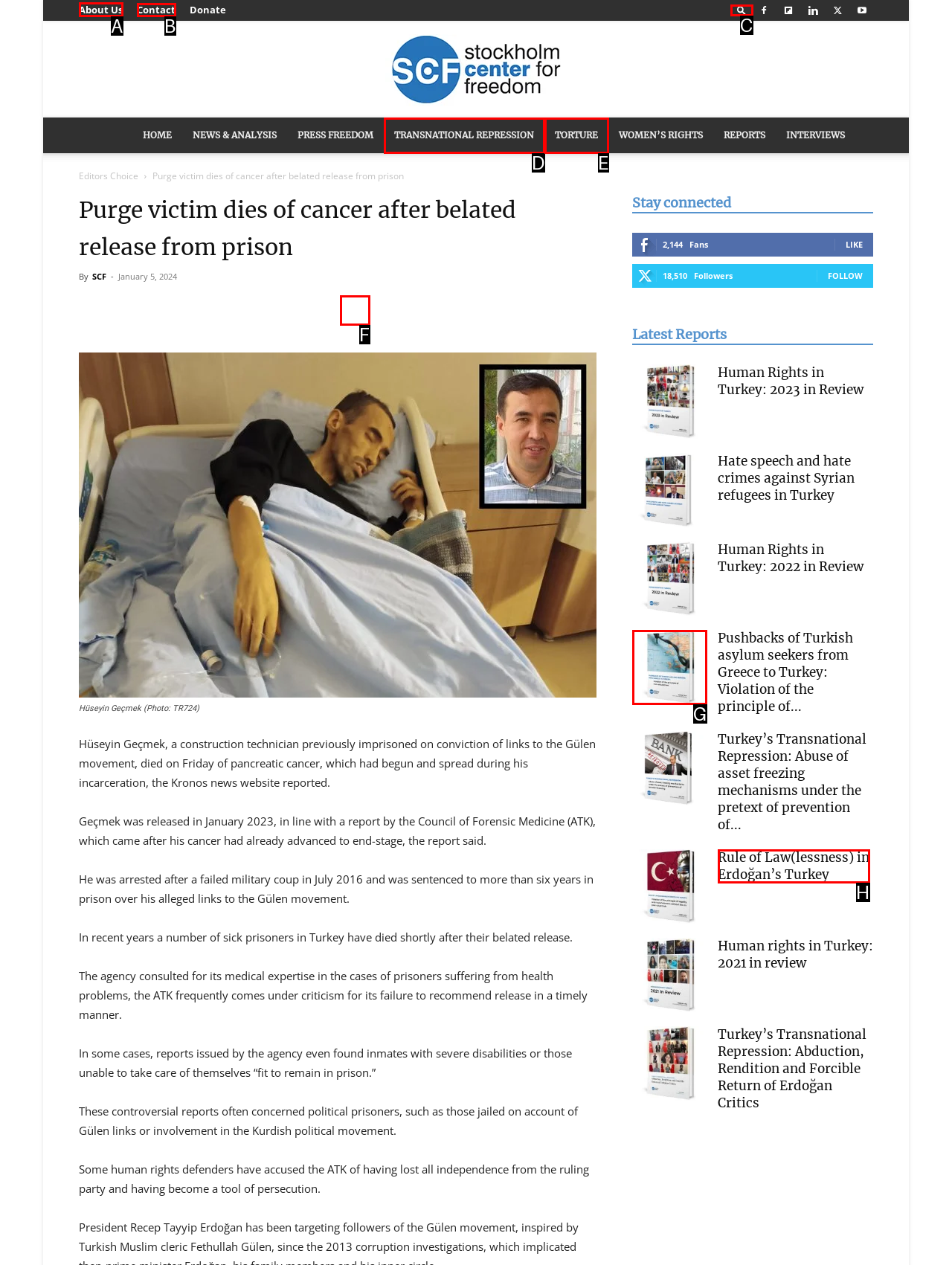Provide the letter of the HTML element that you need to click on to perform the task: Click on the 'About Us' link.
Answer with the letter corresponding to the correct option.

A